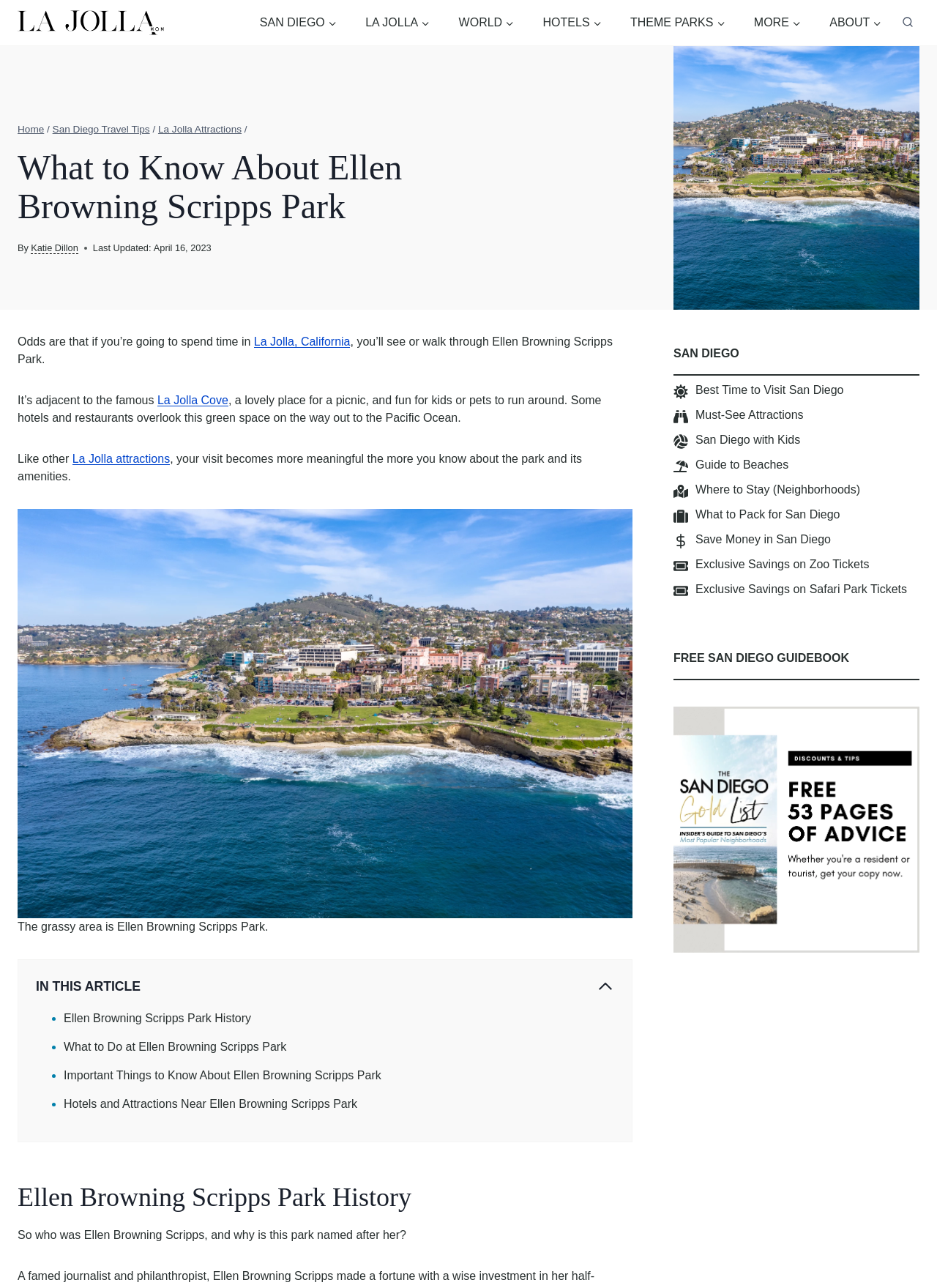Locate the UI element described by Where to Stay (Neighborhoods) and provide its bounding box coordinates. Use the format (top-left x, top-left y, bottom-right x, bottom-right y) with all values as floating point numbers between 0 and 1.

[0.742, 0.375, 0.918, 0.385]